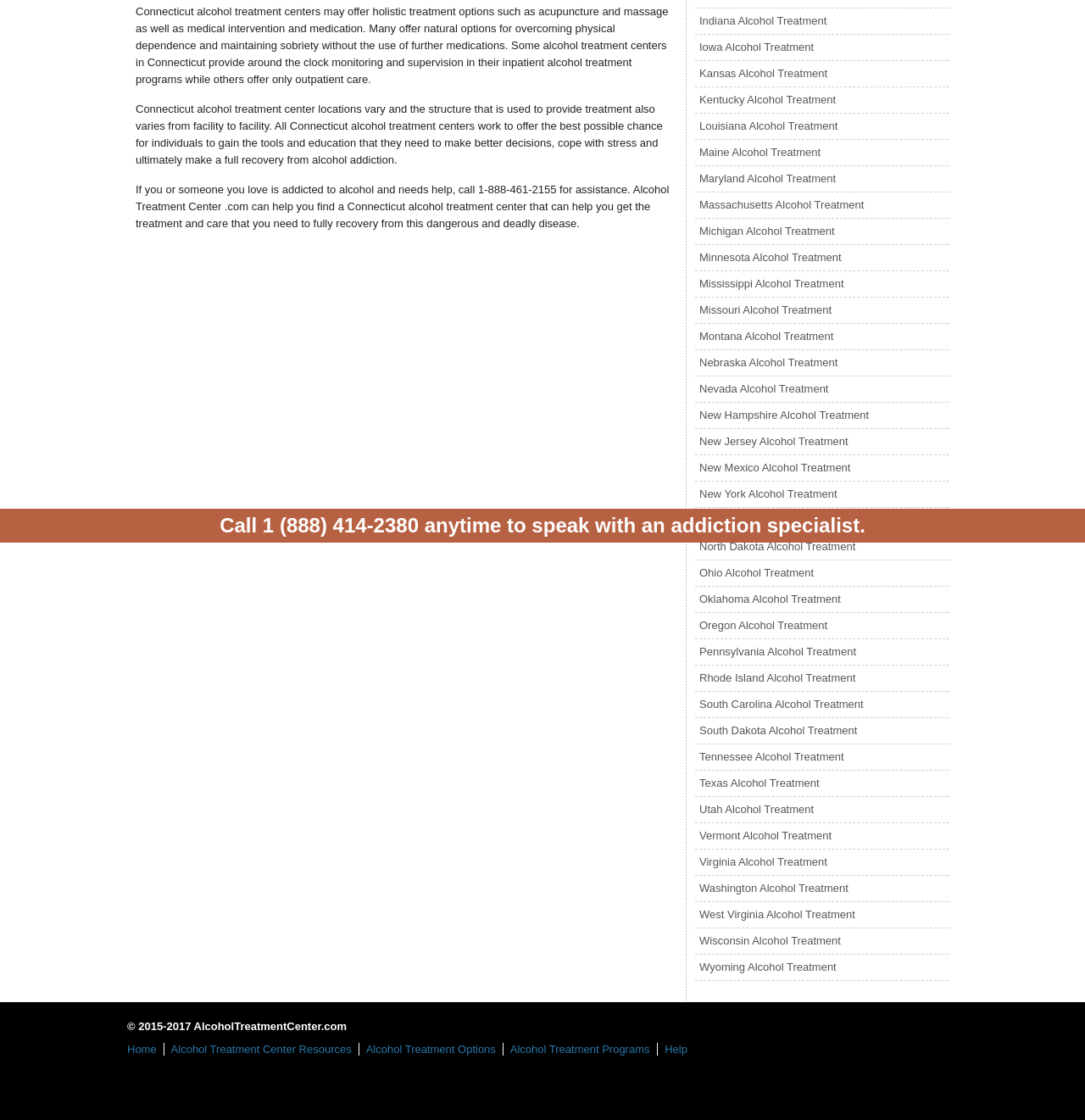Determine the bounding box coordinates of the UI element described below. Use the format (top-left x, top-left y, bottom-right x, bottom-right y) with floating point numbers between 0 and 1: South Dakota Alcohol Treatment

[0.645, 0.646, 0.79, 0.658]